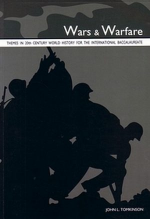What is the price of the book?
Refer to the image and provide a one-word or short phrase answer.

£5.00